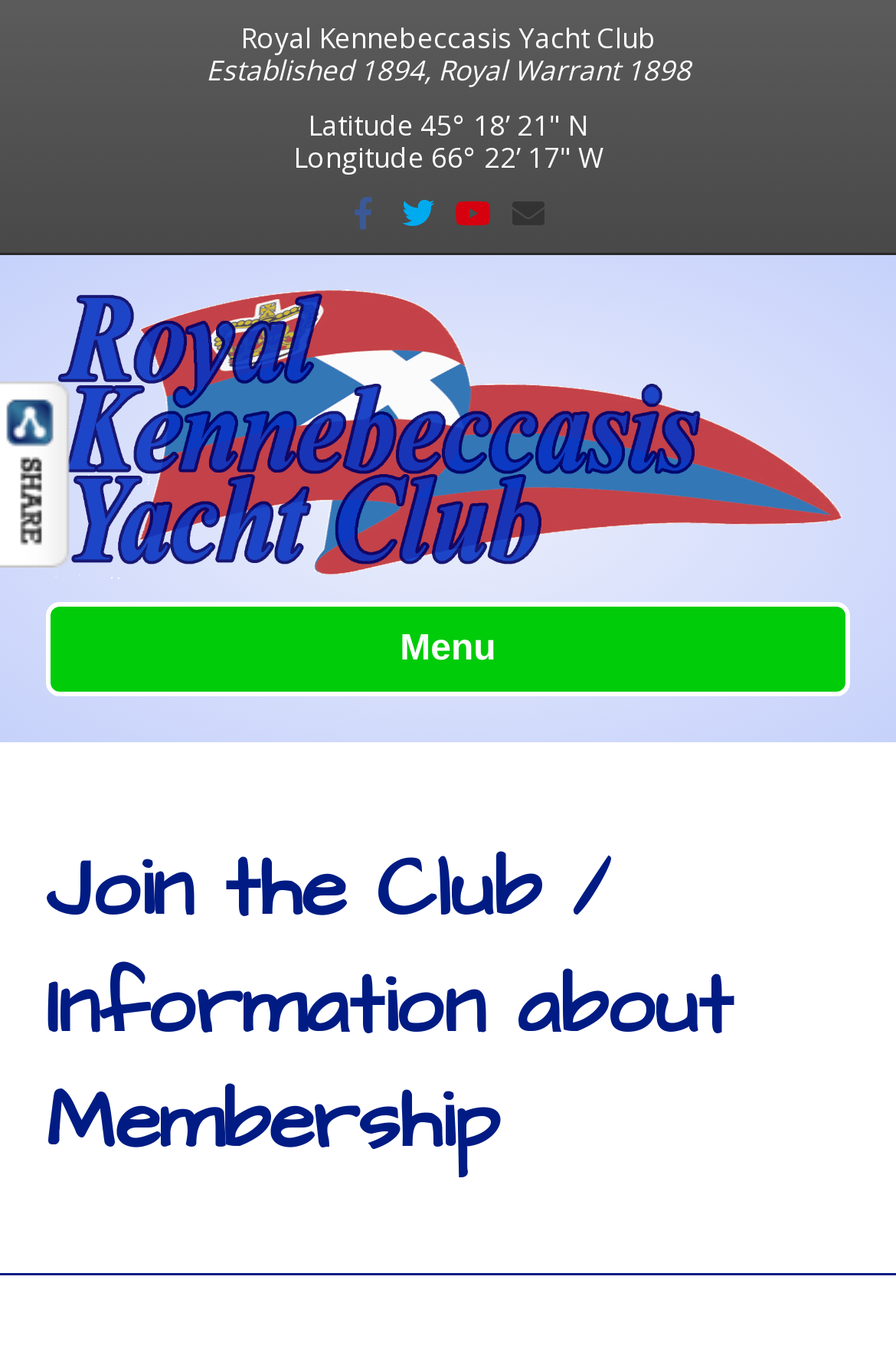Please find the bounding box for the UI element described by: "title="Show Buttons"".

[0.0, 0.331, 0.077, 0.363]